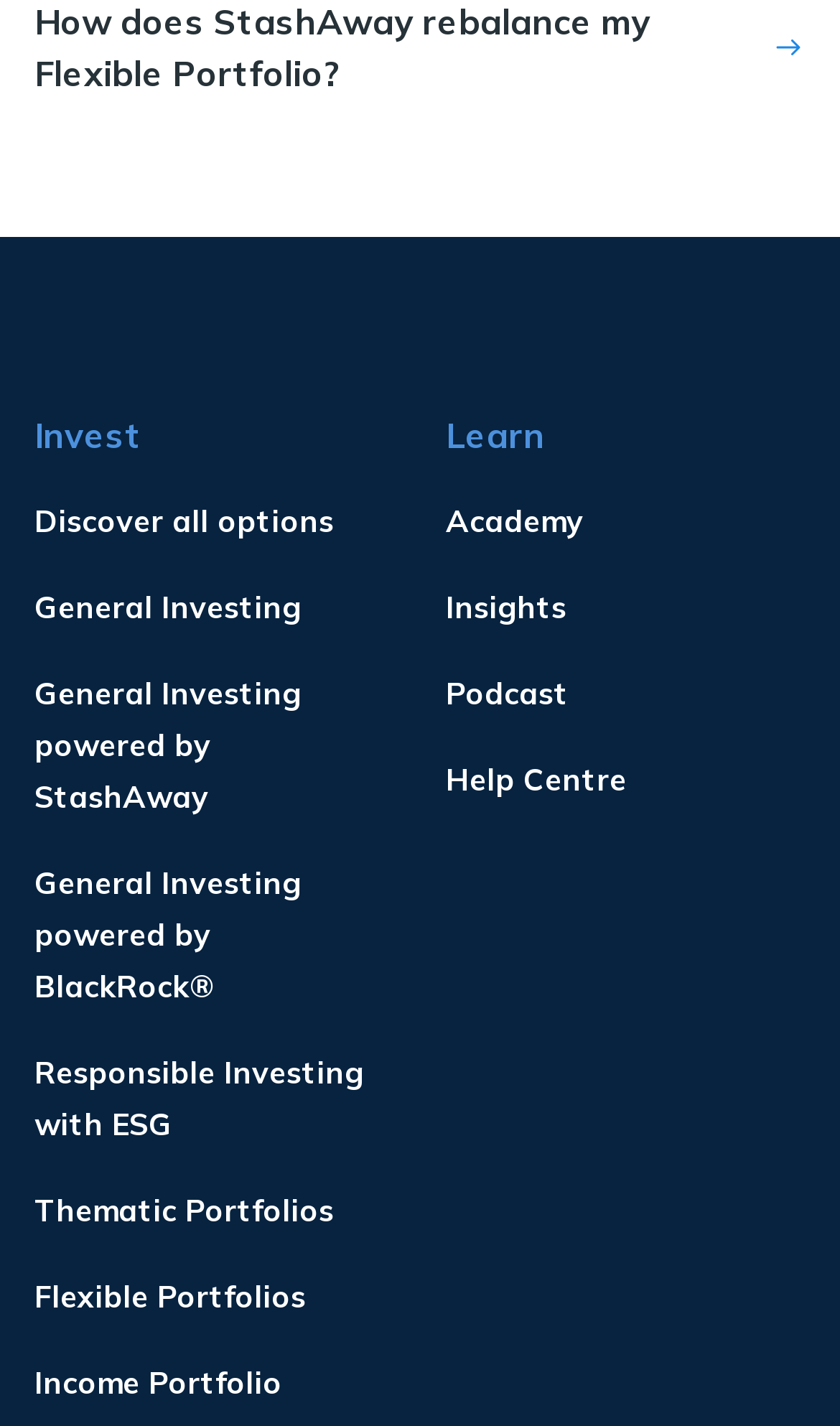Analyze the image and deliver a detailed answer to the question: What is the first link under the 'Invest' section?

I looked at the links under the 'Invest' section and found that the first link is 'Discover all options', which is located at the top of the section.